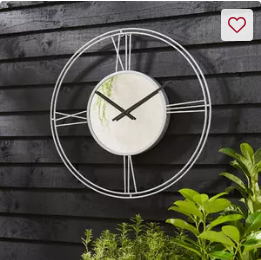Give a detailed account of what is happening in the image.

This image showcases the **Zen Luxe Indoor Outdoor Wall Clock** in a stylish silver finish. The clock features a modern design with a minimalist circular frame, set against a dark wooden backdrop, providing a sleek contrast. Its large, easy-to-read white face is complemented by elegant black hour and minute hands, ensuring visibility from a distance. The clock is adorned with delicate hour markers, enhancing its contemporary aesthetic. Surrounding the clock are lush green plants, adding a natural touch and emphasizing its suitability for both indoor and outdoor settings. This clock is not only functional but also serves as a decorative element for any garden or patio area. It is priced at **£35.00** and is currently **in stock**.